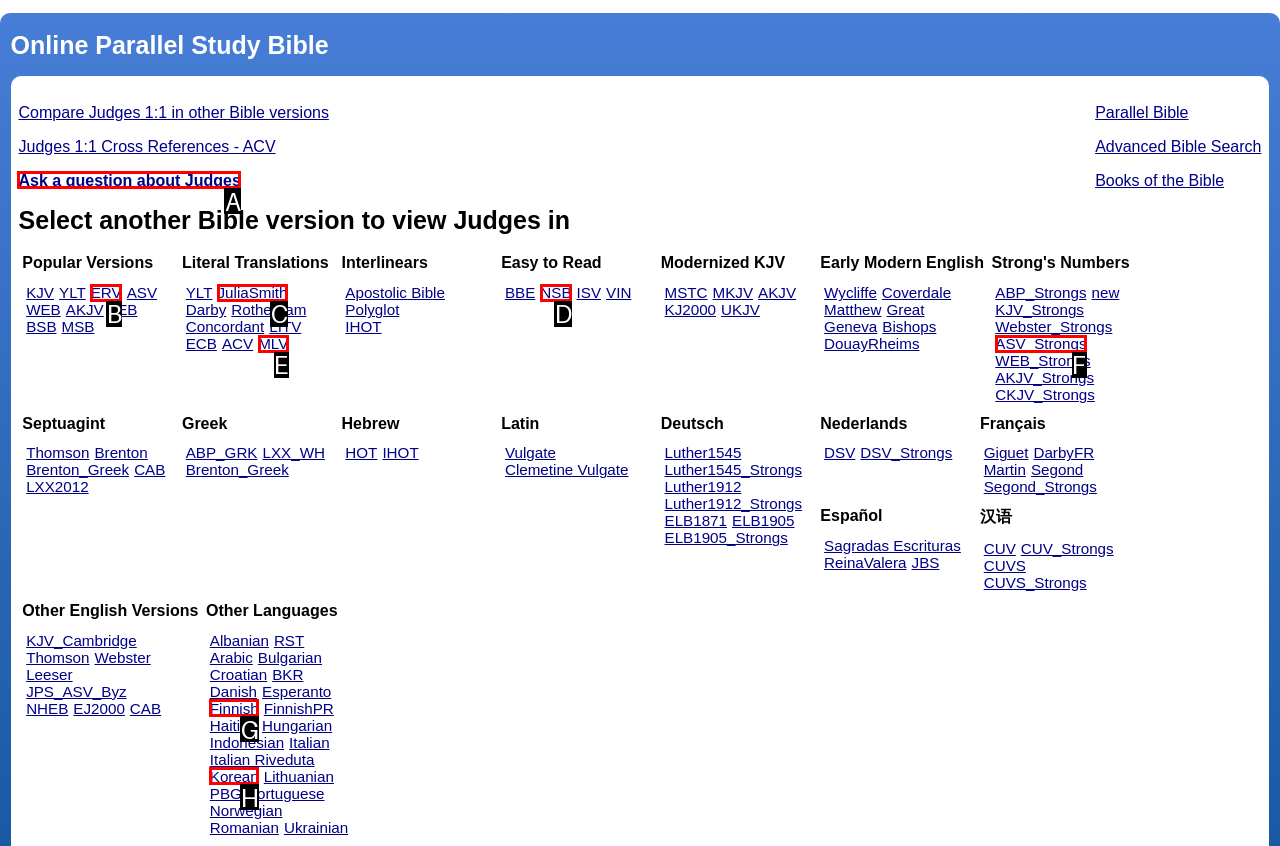Select the letter of the UI element that matches this task: Click on the 'Ask a question about Judges' link
Provide the answer as the letter of the correct choice.

A